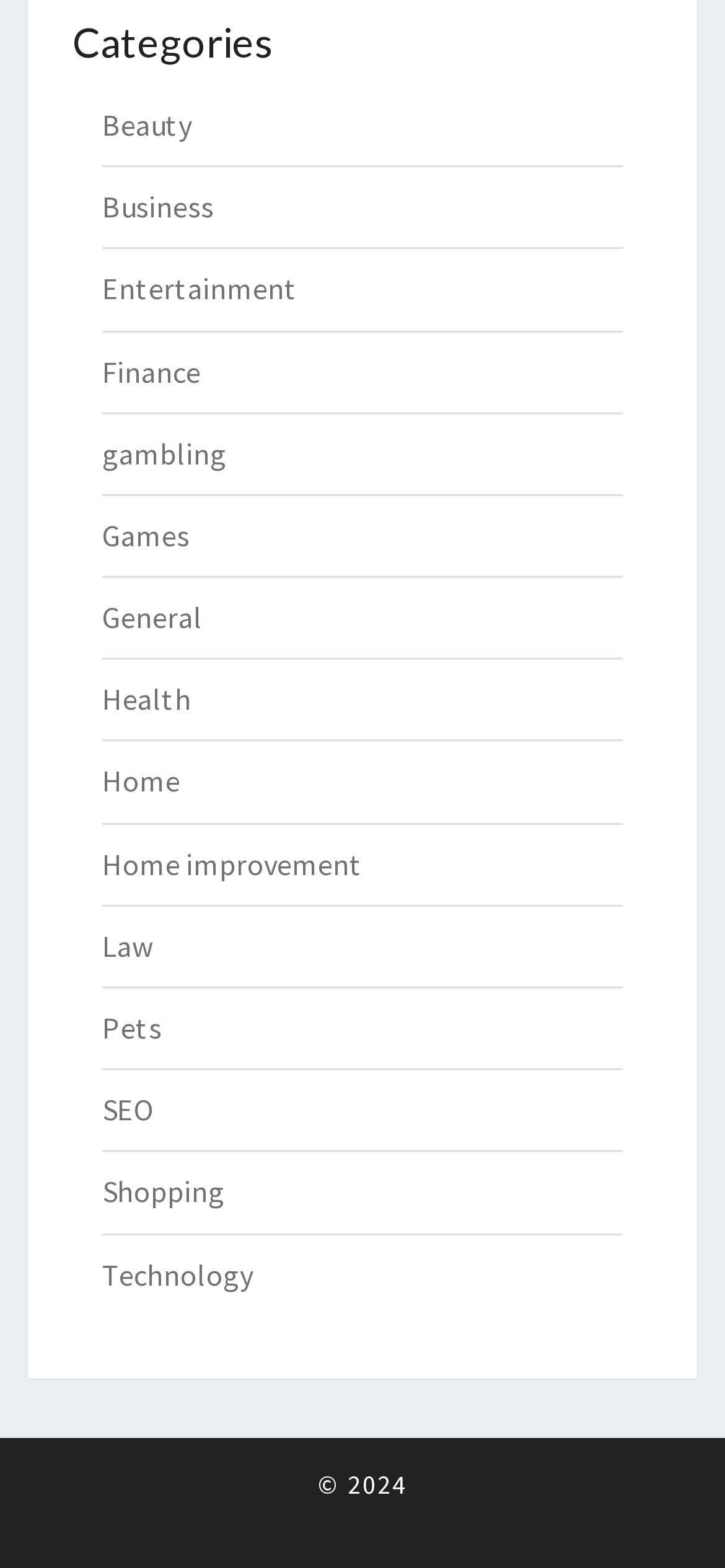How many categories are listed? Based on the image, give a response in one word or a short phrase.

17